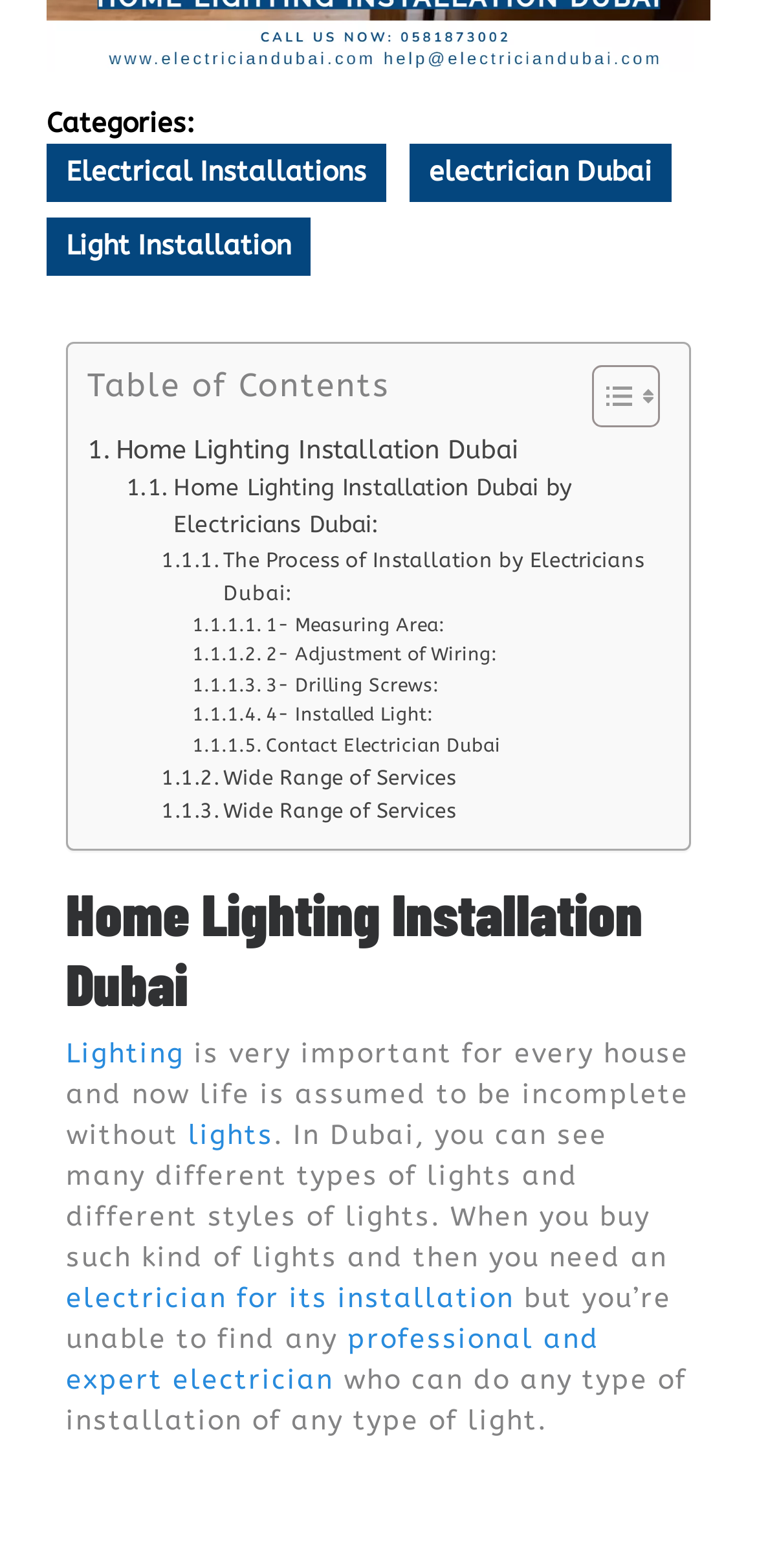Identify the bounding box of the HTML element described as: "Light Installation".

[0.062, 0.138, 0.41, 0.175]